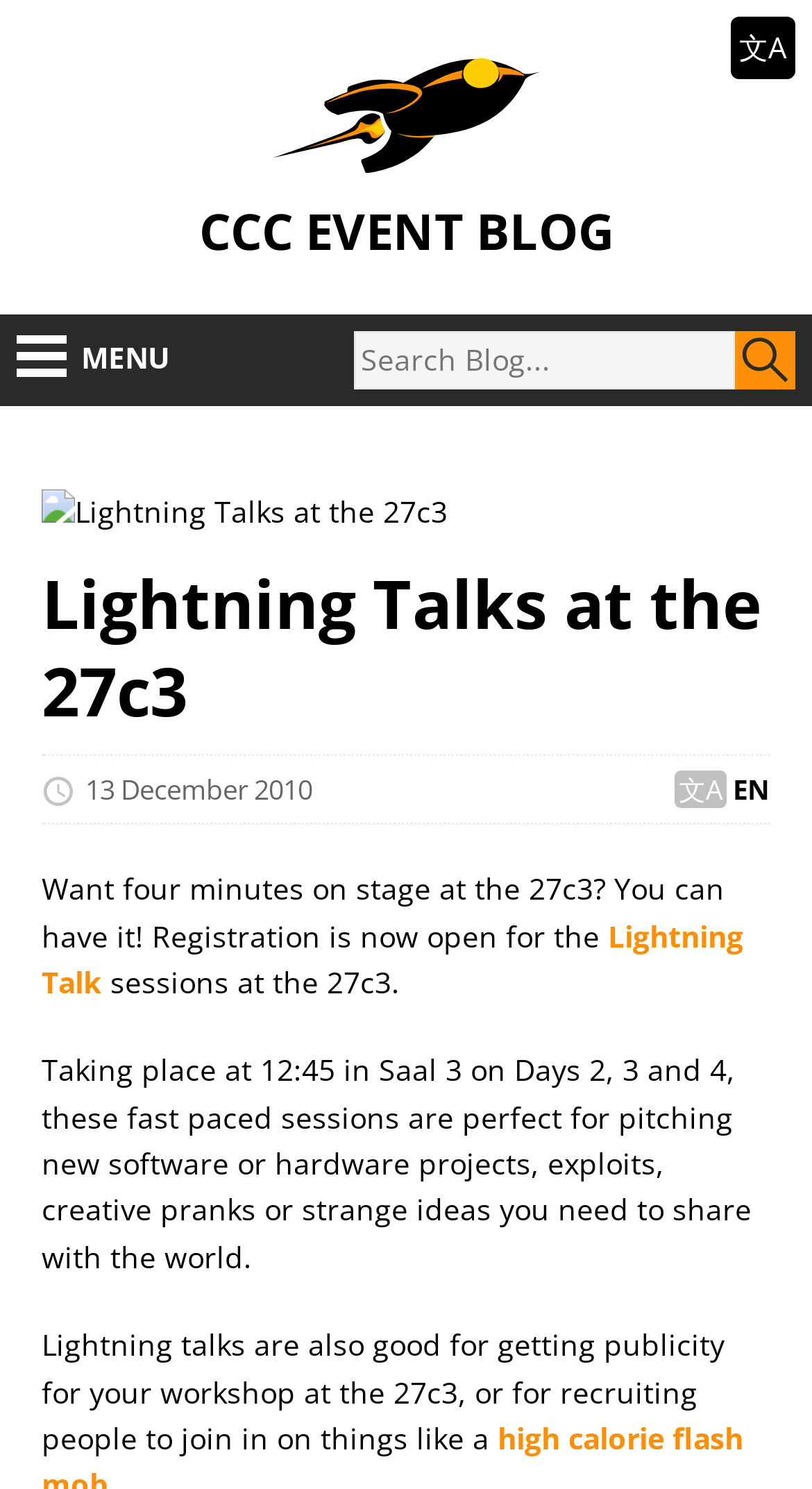Write a detailed summary of the webpage, including text, images, and layout.

The webpage is about the Lightning Talks at the 27c3 event, which is a part of the CCC Event Blog. At the top left corner, there is a logo of CCC EVENT BLOG, accompanied by a small image and a "MENU" button. On the right side of the top section, there is a search bar with a placeholder text "Search Blog..." and a search button.

Below the top section, there is a header area that spans the entire width of the page. It contains an image related to Lightning Talks at the 27c3, a heading with the same title, and a small image and a time element showing the date "13 December 2010". On the right side of the header area, there is a language indicator "EN".

The main content area starts with a paragraph of text that invites users to register for the Lightning Talk sessions at the 27c3. The text is followed by a link to "Lightning Talk" and another paragraph that provides more details about the sessions, including the time, location, and purpose of the event. The text also mentions that the sessions are suitable for pitching new projects, exploits, creative pranks, or strange ideas, and can be used to get publicity for workshops or recruit people for various activities.